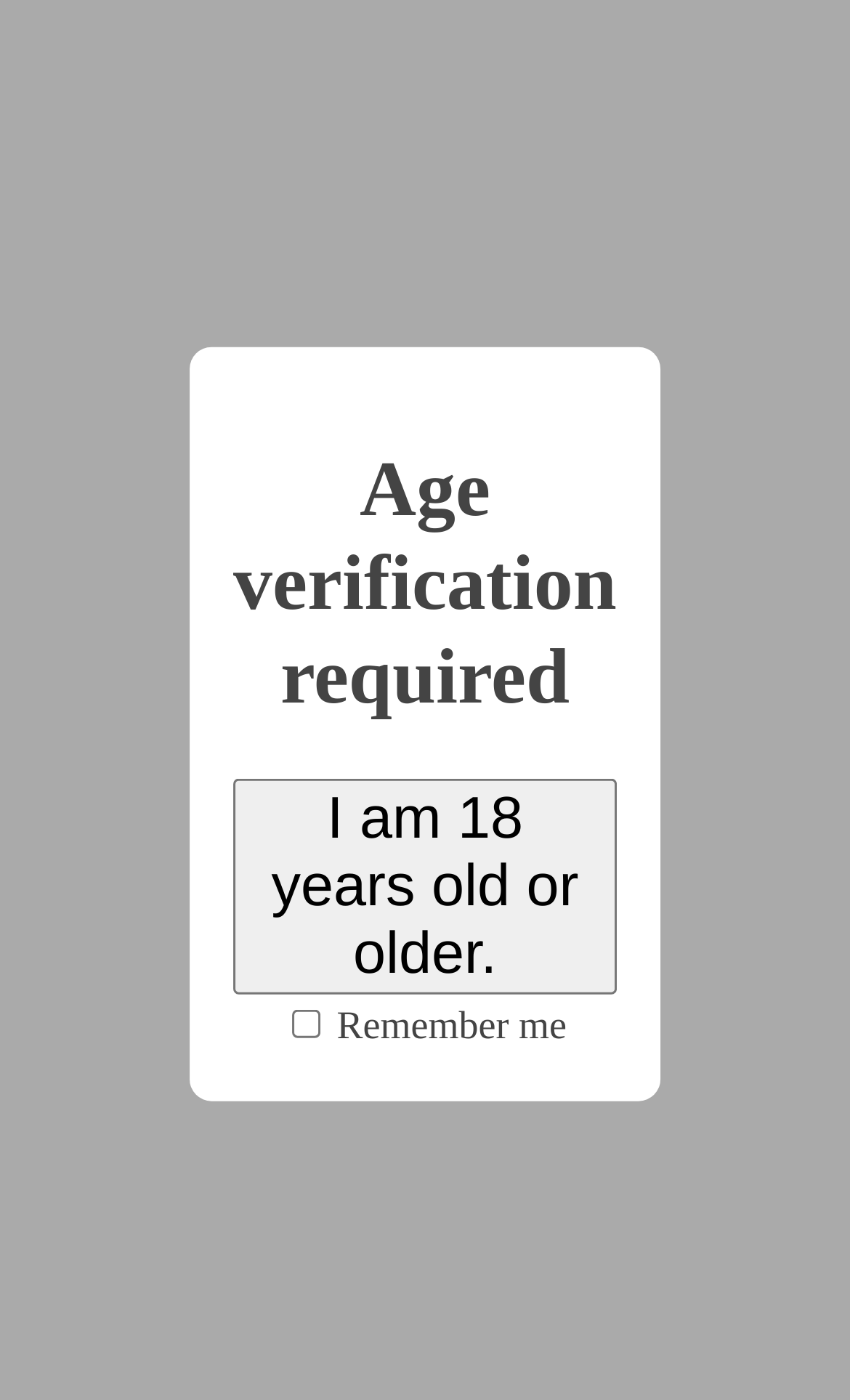Provide the bounding box coordinates of the HTML element this sentence describes: "Sign in". The bounding box coordinates consist of four float numbers between 0 and 1, i.e., [left, top, right, bottom].

None